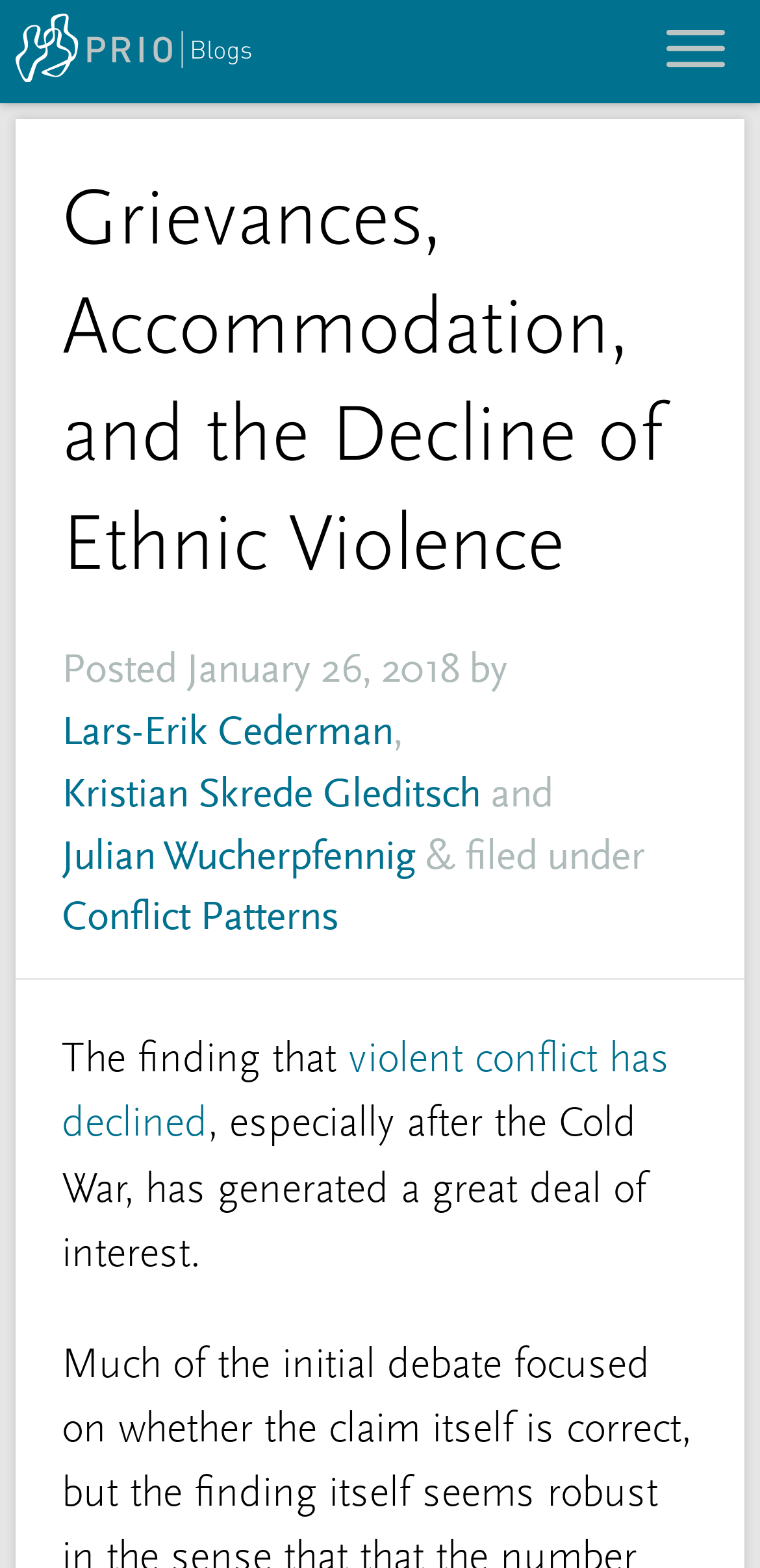Determine the bounding box coordinates for the HTML element described here: "Kristian Skrede Gleditsch".

[0.082, 0.49, 0.633, 0.521]